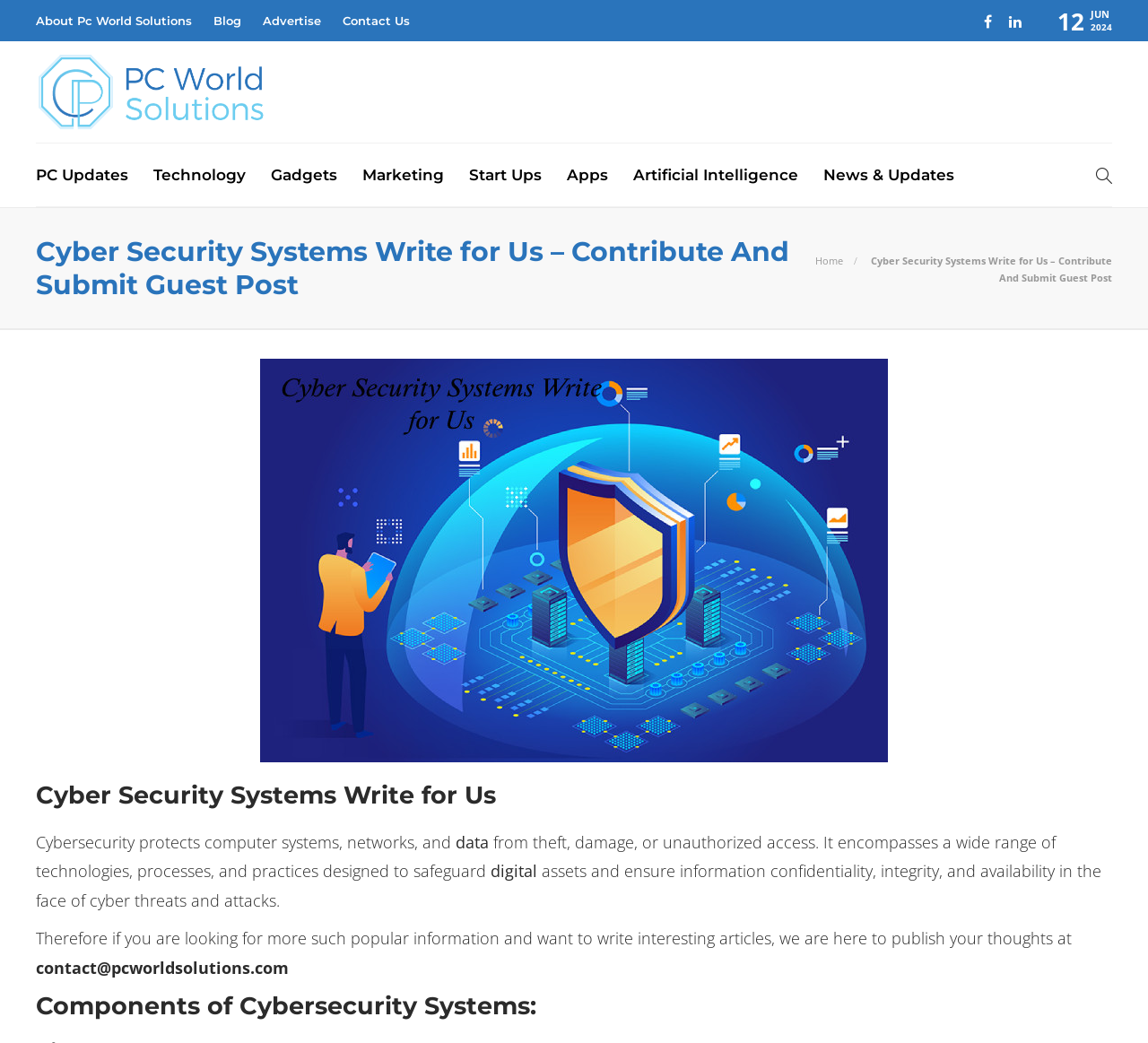Can you specify the bounding box coordinates for the region that should be clicked to fulfill this instruction: "Contact us at contact@pcworldsolutions.com".

[0.031, 0.917, 0.252, 0.938]